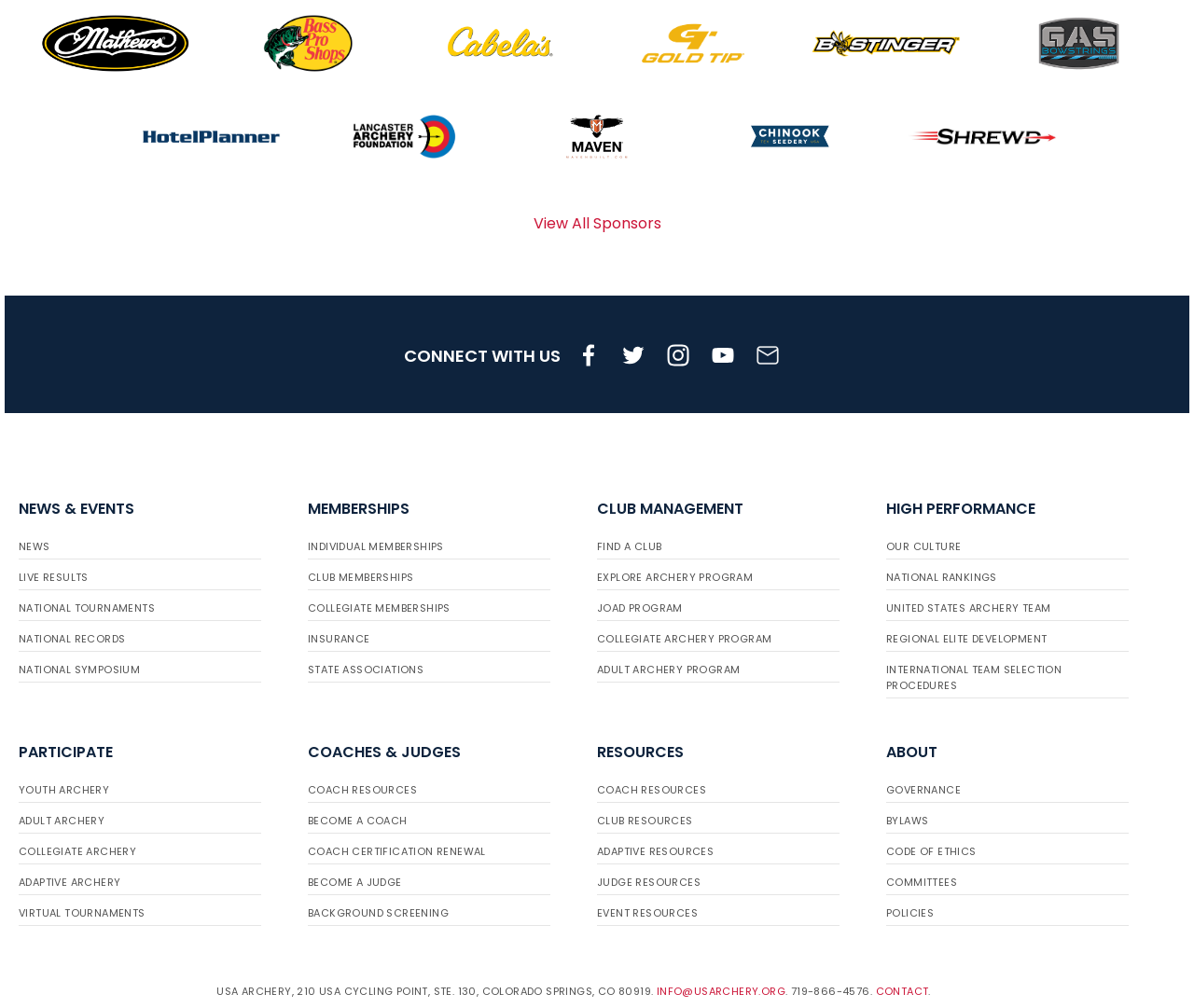Determine the bounding box coordinates of the clickable region to carry out the instruction: "Connect with us on social media".

[0.475, 0.331, 0.511, 0.373]